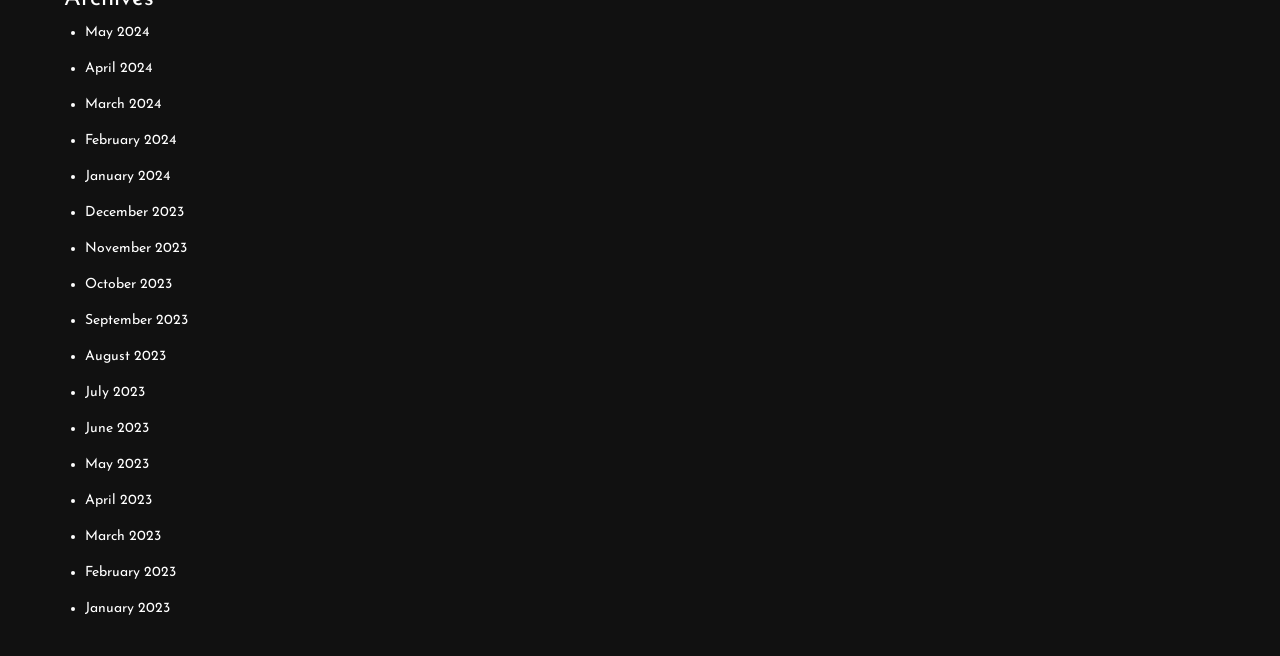Determine the bounding box coordinates of the clickable element necessary to fulfill the instruction: "View April 2023". Provide the coordinates as four float numbers within the 0 to 1 range, i.e., [left, top, right, bottom].

[0.066, 0.752, 0.119, 0.775]